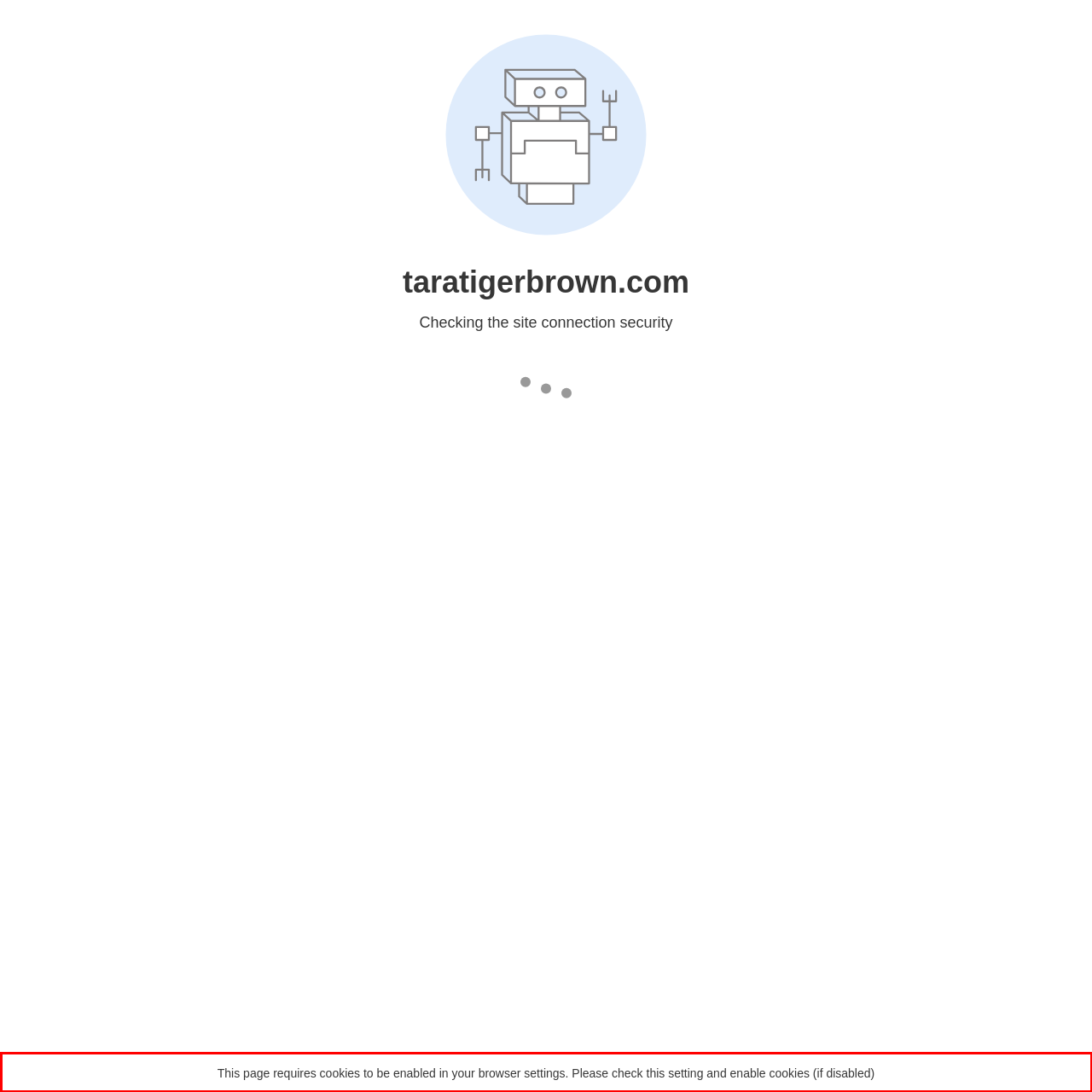Examine the webpage screenshot and use OCR to obtain the text inside the red bounding box.

This page requires cookies to be enabled in your browser settings. Please check this setting and enable cookies (if disabled)